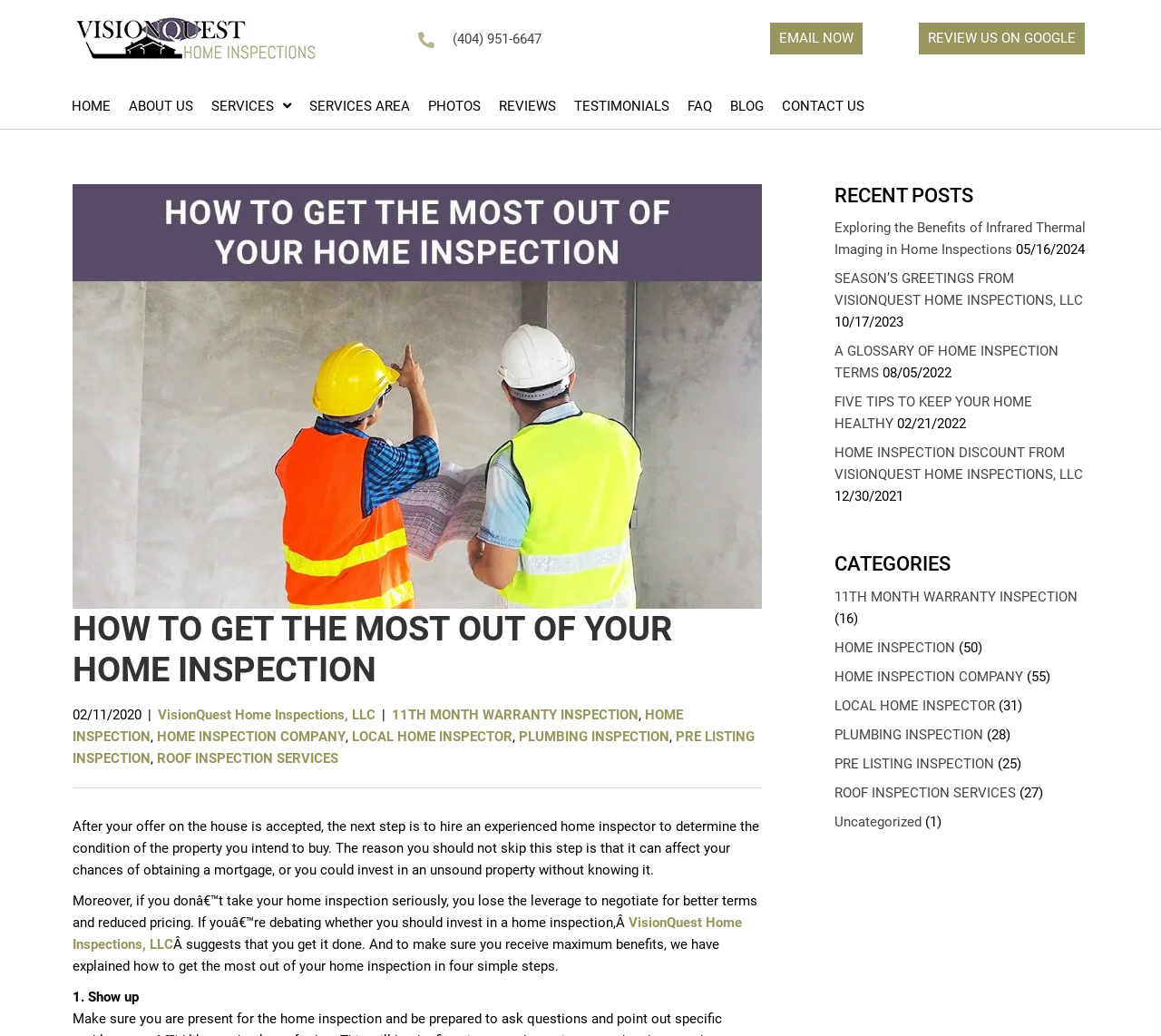Please locate the bounding box coordinates of the region I need to click to follow this instruction: "Click the 'HOME' link".

[0.062, 0.088, 0.095, 0.111]